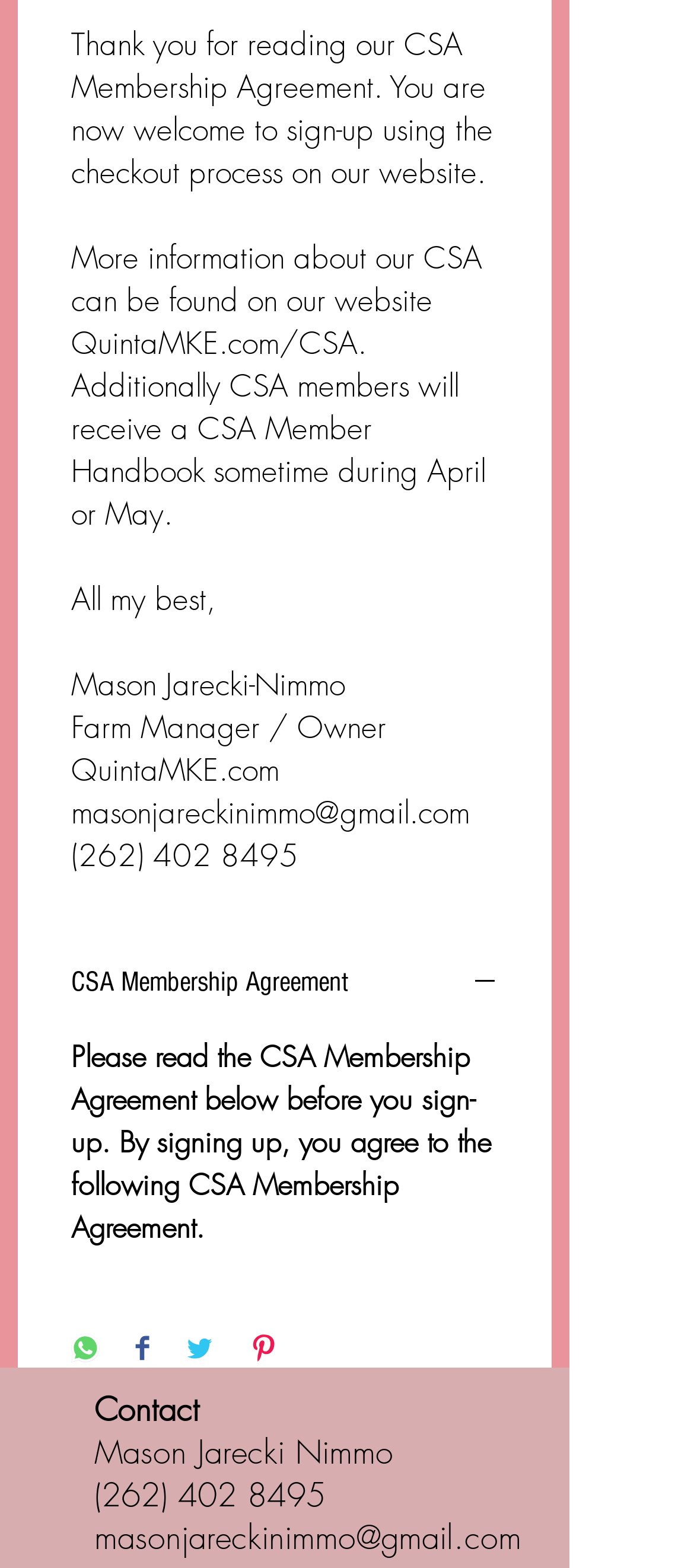Pinpoint the bounding box coordinates of the element you need to click to execute the following instruction: "Click the 'CSA Membership Agreement' button". The bounding box should be represented by four float numbers between 0 and 1, in the format [left, top, right, bottom].

[0.103, 0.613, 0.718, 0.64]